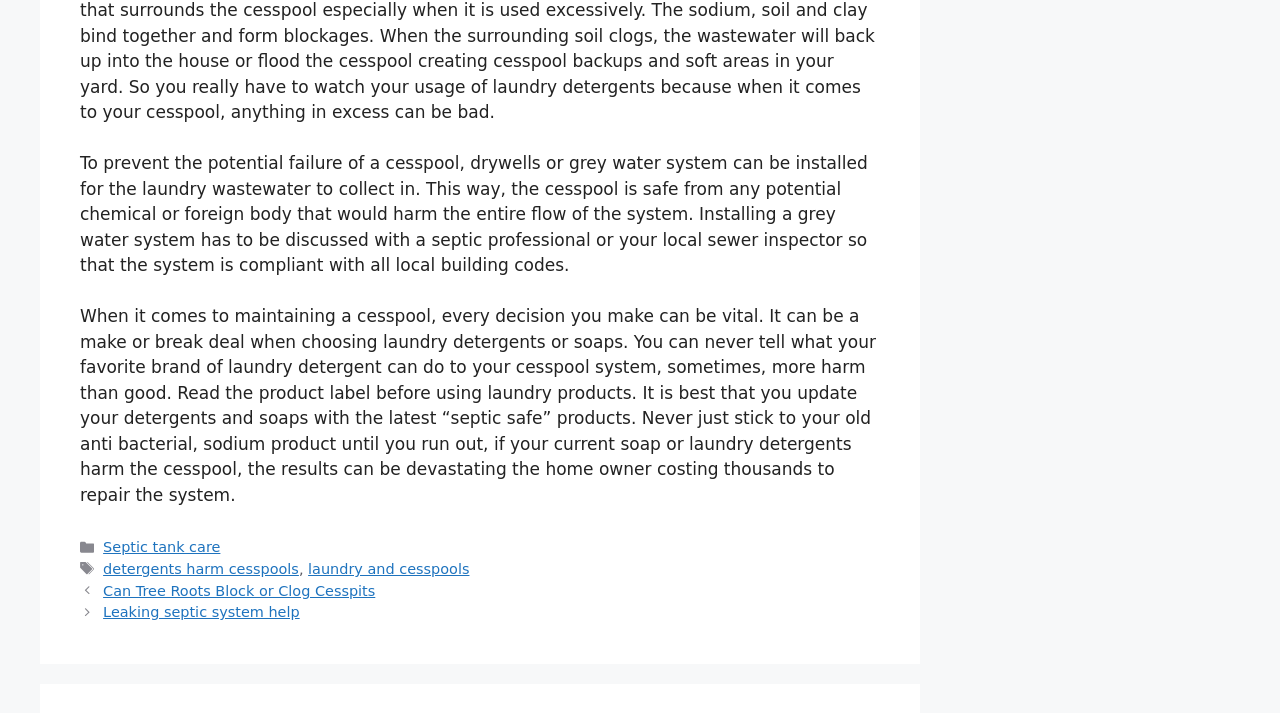Using details from the image, please answer the following question comprehensively:
What is the purpose of installing a grey water system?

According to the text, installing a grey water system is to prevent the potential failure of a cesspool by collecting laundry wastewater, which can be harmful to the system if not properly managed.